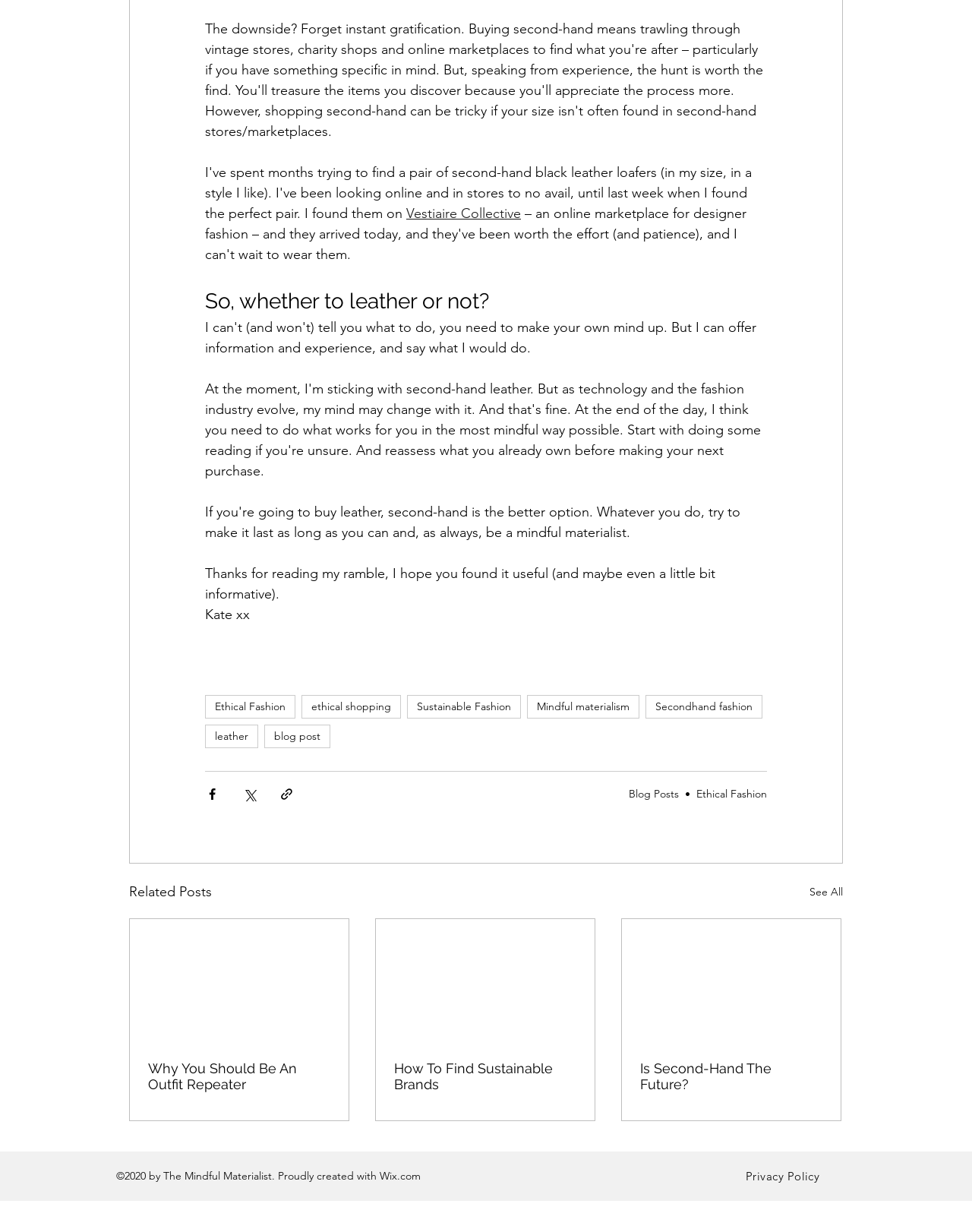Given the element description leather, predict the bounding box coordinates for the UI element in the webpage screenshot. The format should be (top-left x, top-left y, bottom-right x, bottom-right y), and the values should be between 0 and 1.

[0.211, 0.588, 0.266, 0.607]